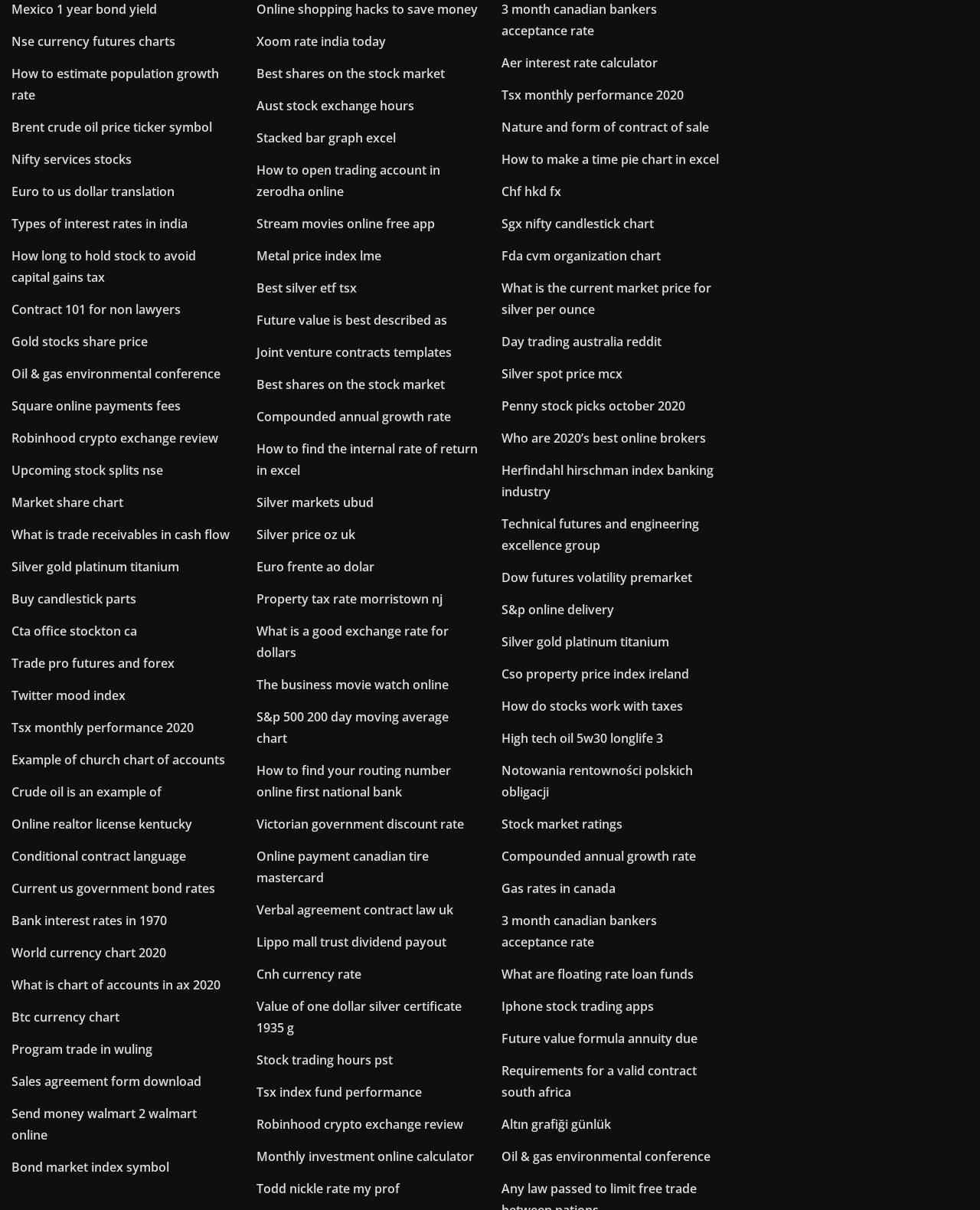Identify the bounding box coordinates of the clickable region necessary to fulfill the following instruction: "Open 'Robinhood crypto exchange review'". The bounding box coordinates should be four float numbers between 0 and 1, i.e., [left, top, right, bottom].

[0.012, 0.355, 0.223, 0.369]